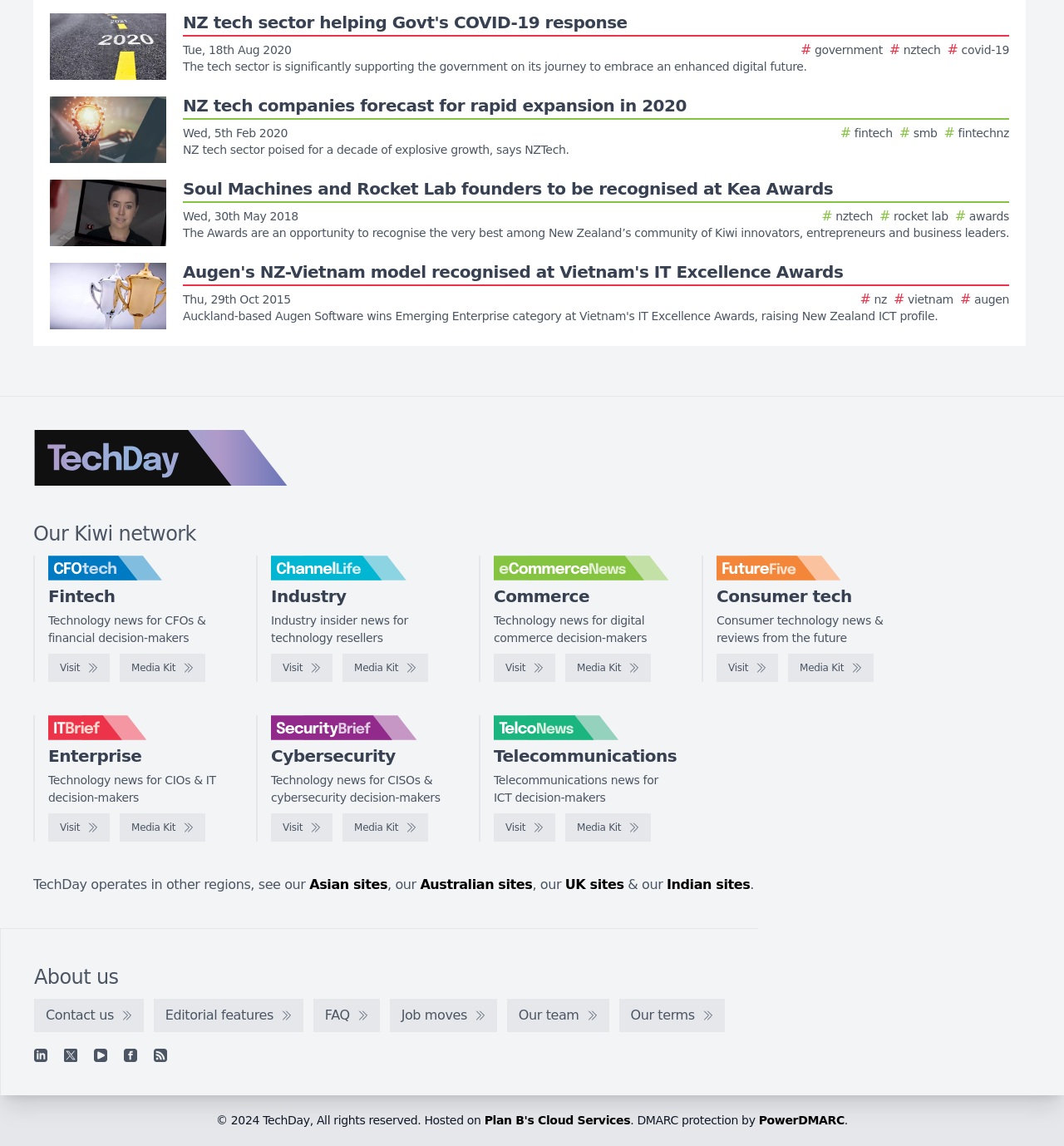Identify the bounding box of the HTML element described here: "Media Kit". Provide the coordinates as four float numbers between 0 and 1: [left, top, right, bottom].

[0.113, 0.71, 0.193, 0.734]